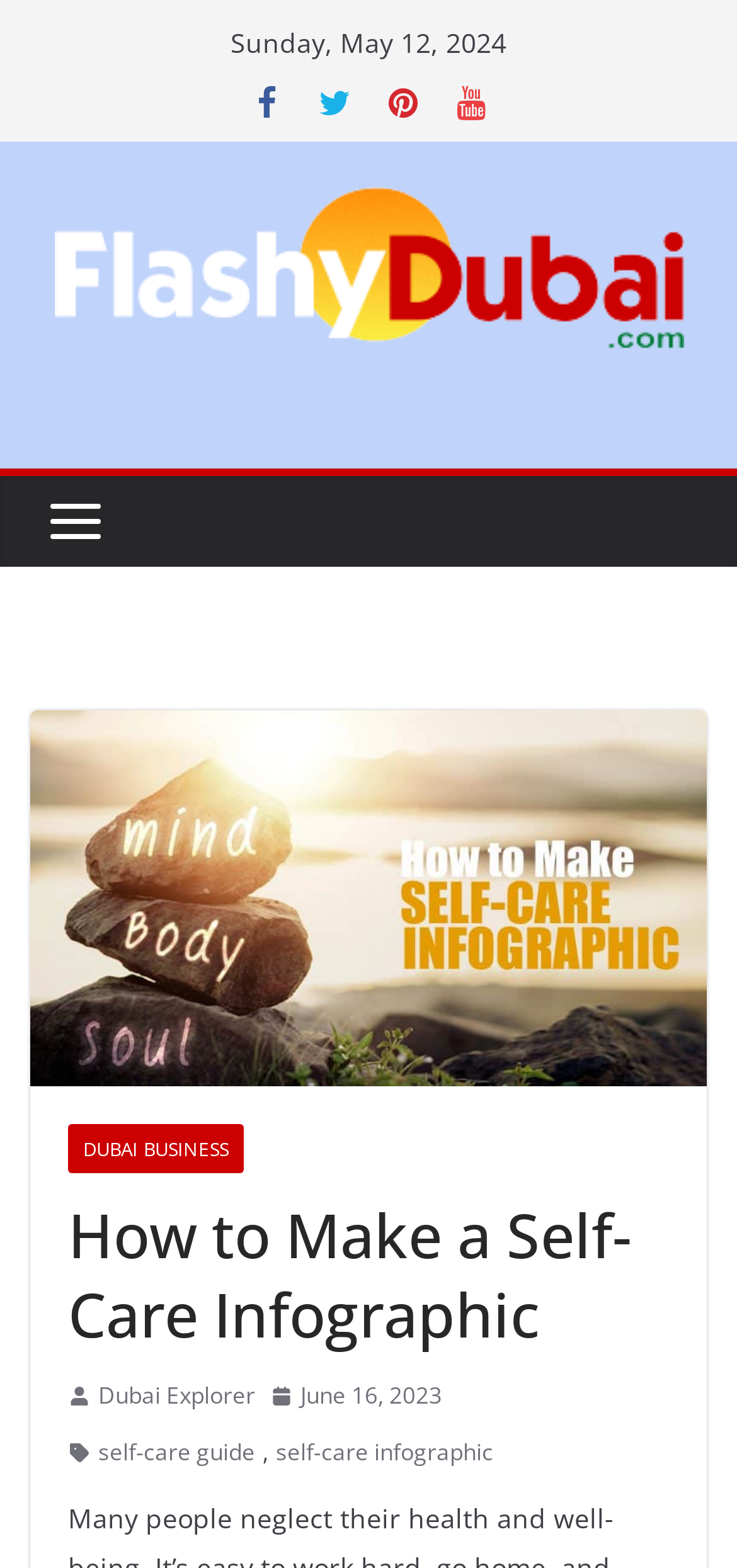How many social media links are there?
We need a detailed and exhaustive answer to the question. Please elaborate.

I counted the number of link elements with icons, which are located at the top of the page, and found four of them.